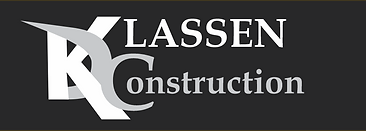Detail every visible element in the image extensively.

The image features a sleek and modern logo for Klassen Construction, showcasing a sophisticated design. The logo prominently displays the name "KLASSEN" in bold, uppercase letters, emphasizing the brand's strength and reliability. Incorporated into the design is a stylized letter "K," artistically intertwined with the letter "C" for "Construction," highlighting the company's focus on building and craftsmanship. The color palette consists of a combination of dark and light shades, creating a professional and polished aesthetic. This logo captures the essence of Qualität and trustworthiness, making it a fitting representation for a construction company dedicated to quality workmanship in Stettler, AB.